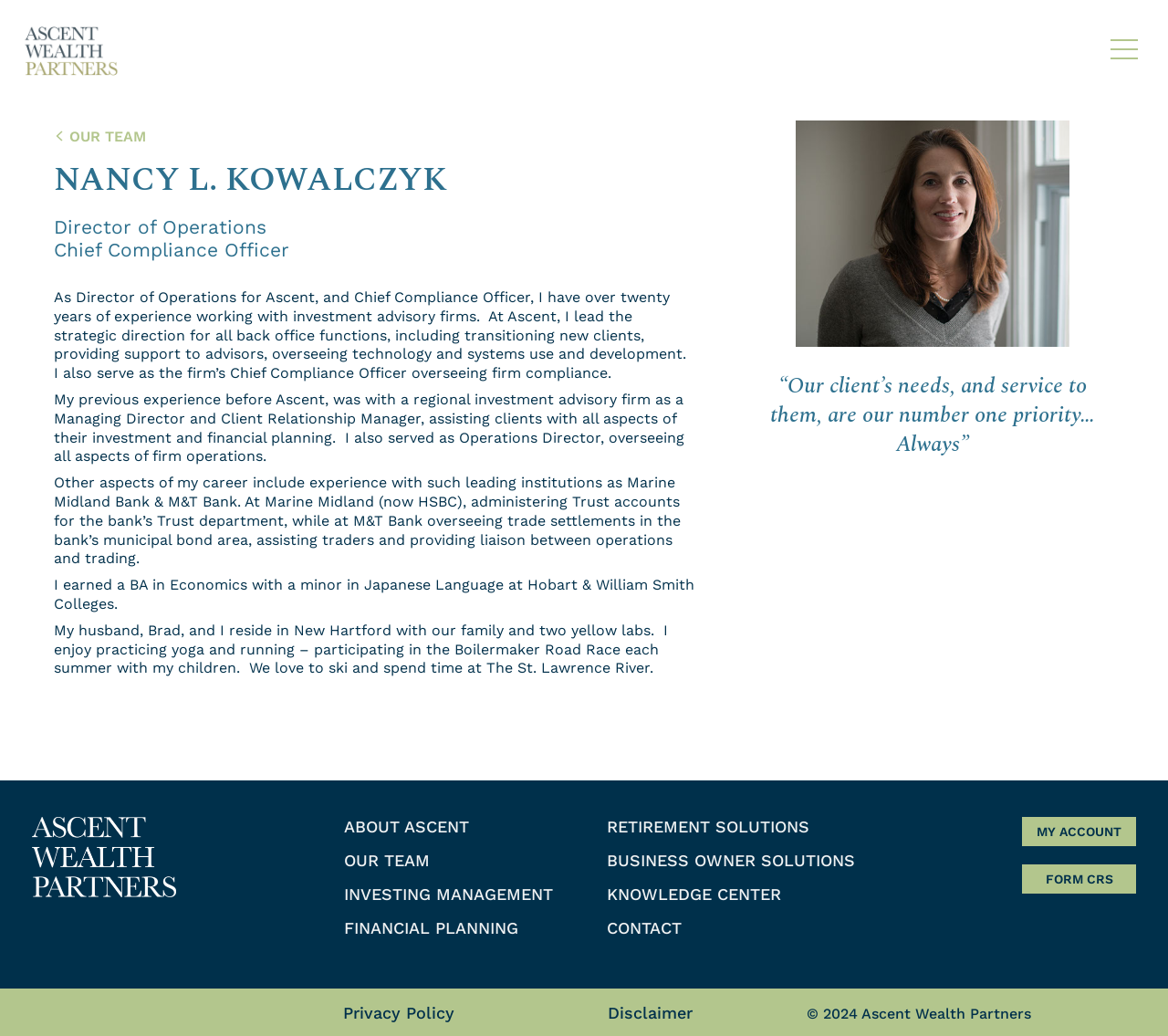Present a detailed account of what is displayed on the webpage.

This webpage is about Nancy L. Kowalczyk, Director of Operations and Chief Compliance Officer at Ascent Wealth Partners. At the top left, there is a link with a back arrow icon, followed by a heading with her name. Below the heading, there are three lines of text describing her roles. 

A large paragraph of text follows, detailing her experience and responsibilities at Ascent, including leading the strategic direction for all back office functions and serving as the firm's Chief Compliance Officer. 

The next three paragraphs describe her previous experience, including working at a regional investment advisory firm, Marine Midland Bank, and M&T Bank. 

Below these paragraphs, there is a photo of Nancy L. Kowalczyk, and a quote from her about prioritizing client needs. 

On the right side of the page, there are three navigation menus. The first menu has links to "ABOUT ASCENT", "OUR TEAM", "INVESTING MANAGEMENT", "FINANCIAL PLANNING", "RETIREMENT SOLUTIONS", "BUSINESS OWNER SOLUTIONS", and "KNOWLEDGE CENTER". The second menu has links to "MY ACCOUNT" and "FORM CRS". The third menu has links to "Privacy Policy" and "Disclaimer". 

At the very bottom of the page, there is a copyright notice for Ascent Wealth Partners.